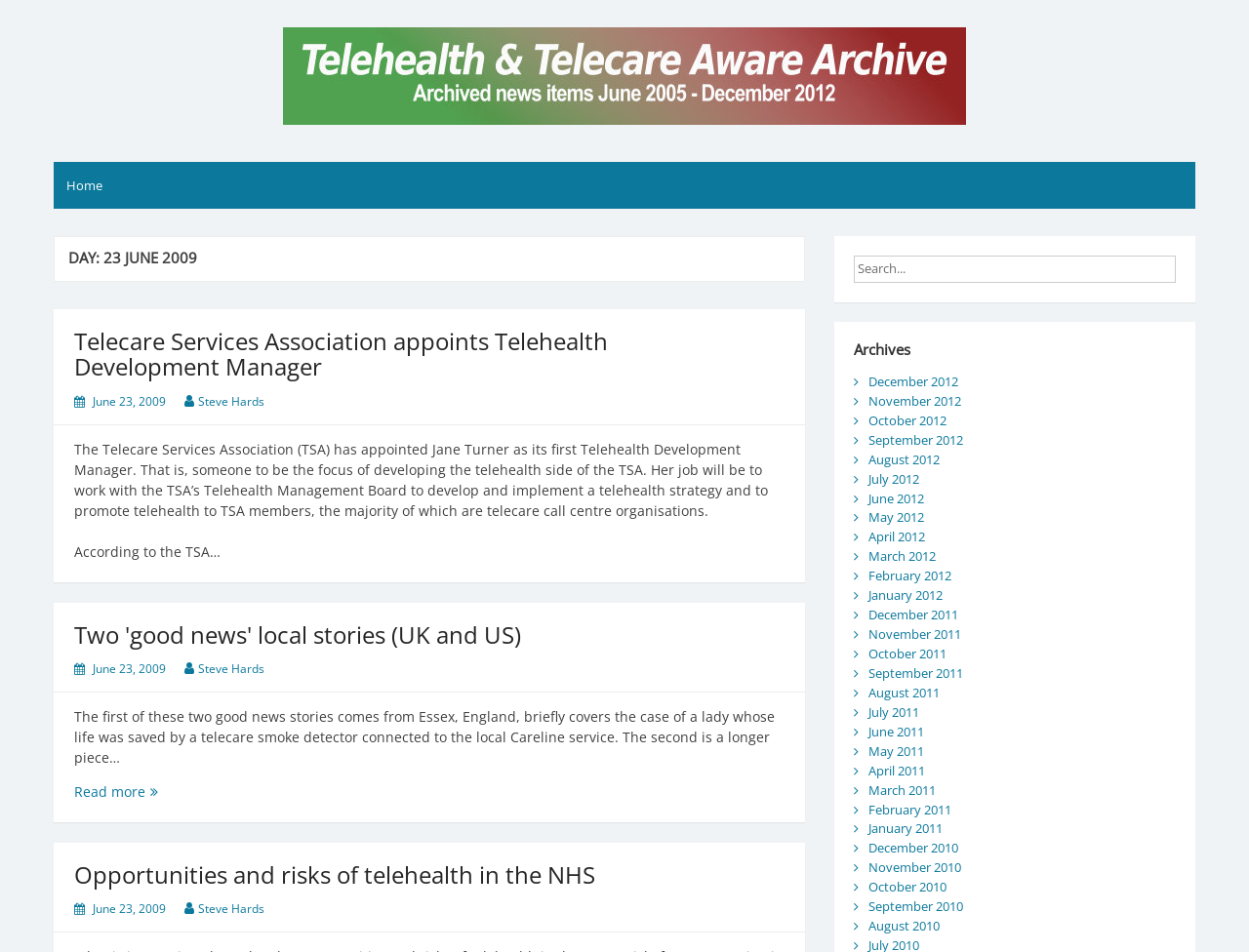Find the headline of the webpage and generate its text content.

TTA Archives 2005-2012